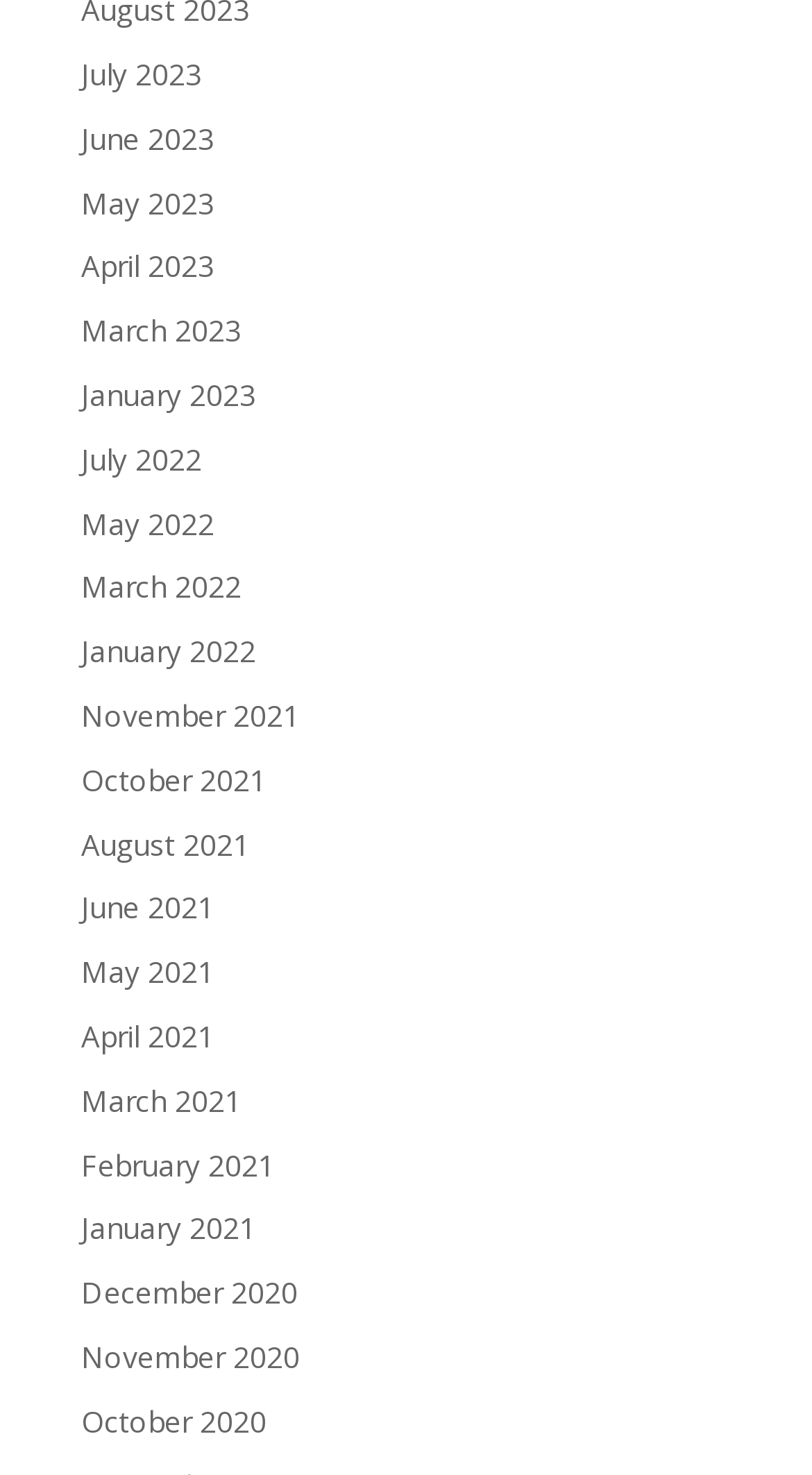Please identify the bounding box coordinates of the element's region that should be clicked to execute the following instruction: "check November 2020". The bounding box coordinates must be four float numbers between 0 and 1, i.e., [left, top, right, bottom].

[0.1, 0.906, 0.369, 0.933]